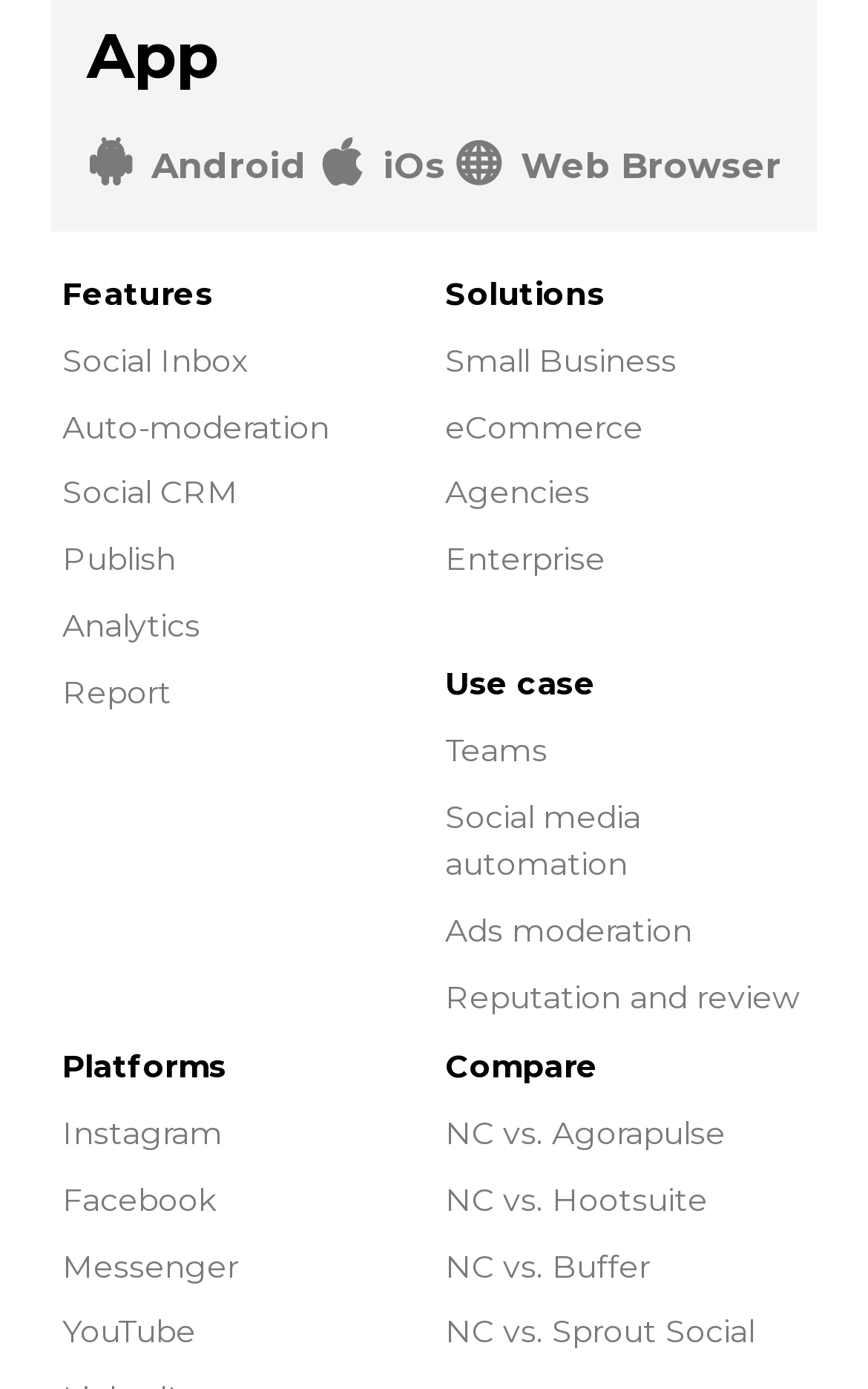Find the bounding box coordinates of the area to click in order to follow the instruction: "View Social Inbox features".

[0.072, 0.245, 0.285, 0.274]